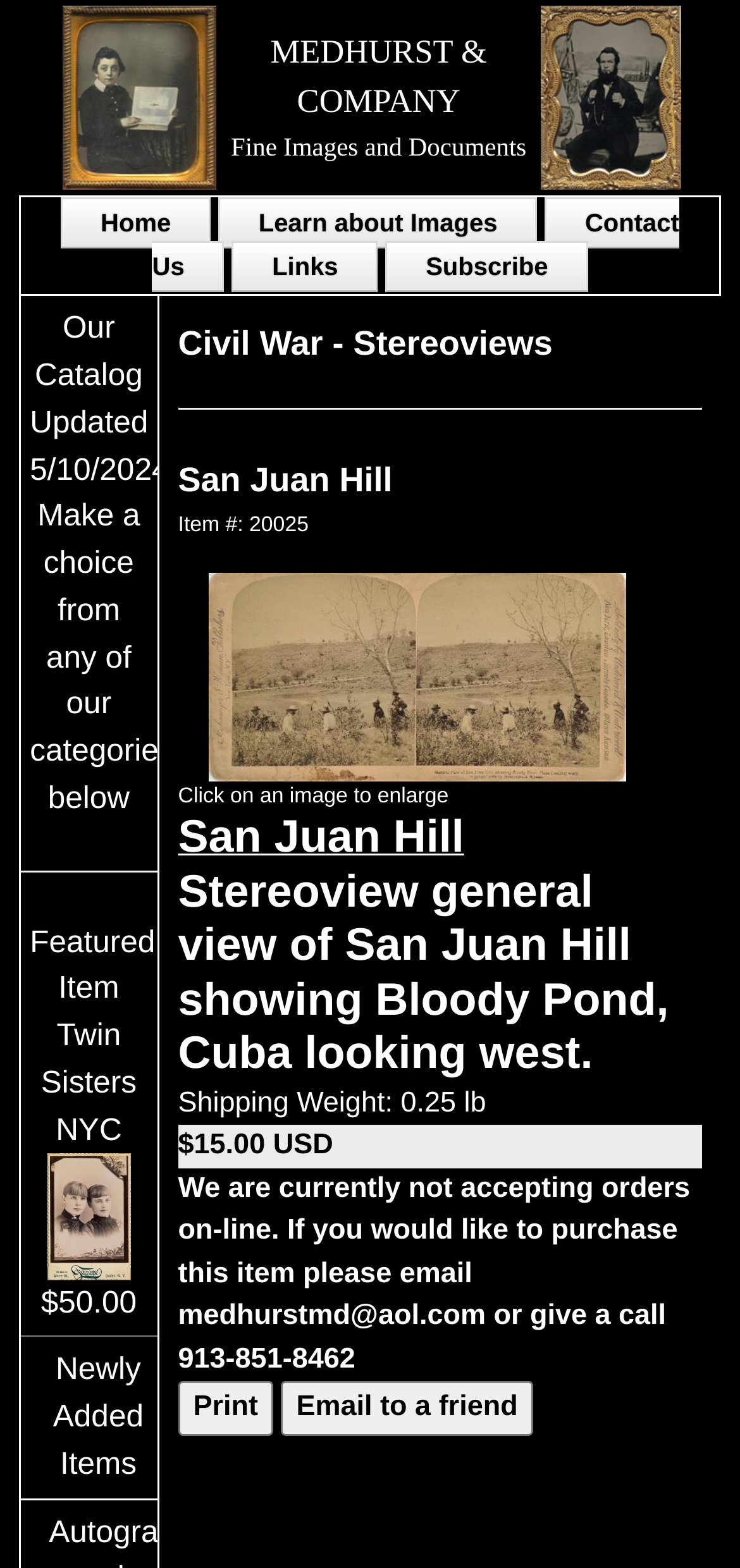What is the email address to contact for purchasing an item?
Using the image as a reference, answer with just one word or a short phrase.

medhurstmd@aol.com